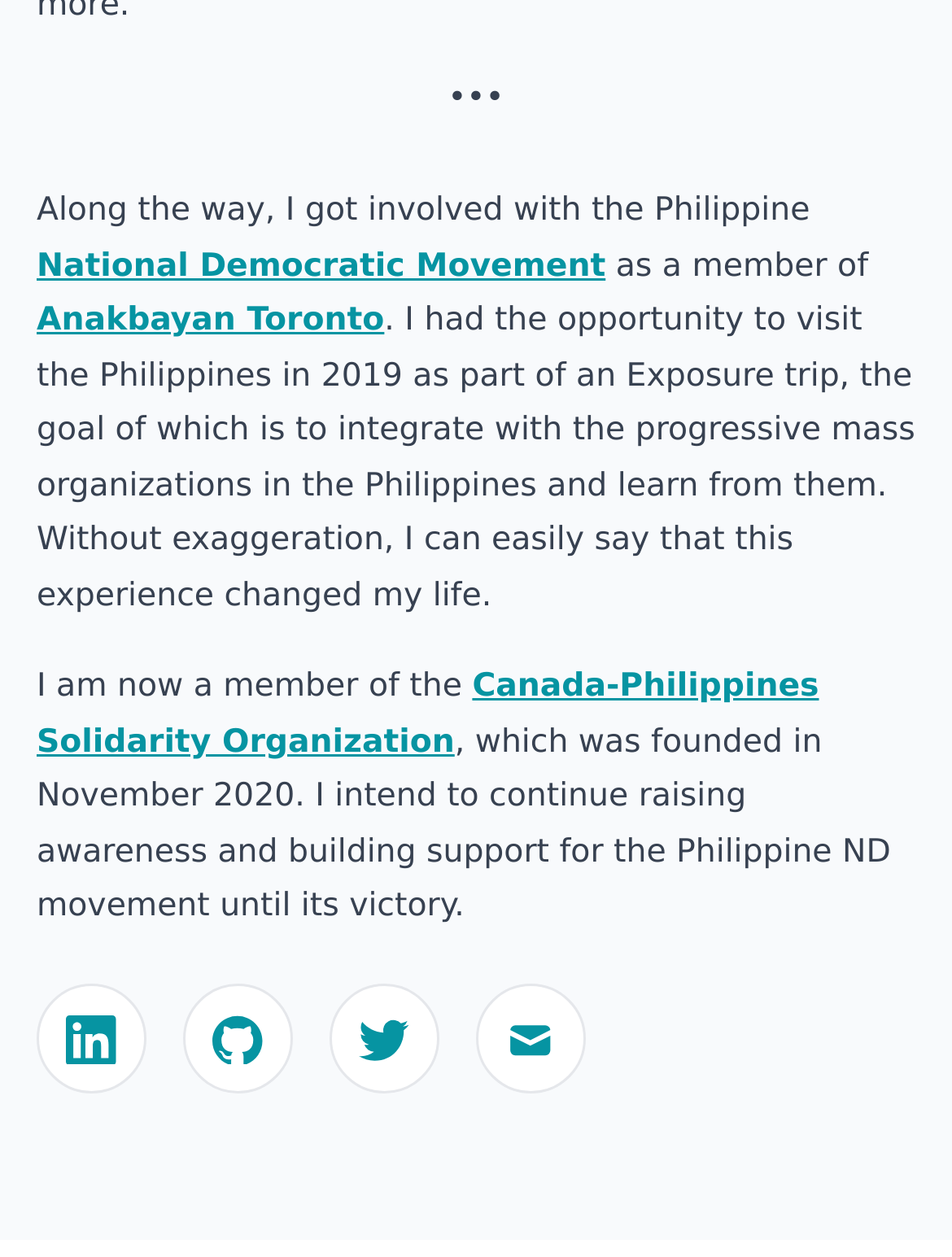Based on the element description "GithubGitHub", predict the bounding box coordinates of the UI element.

[0.192, 0.773, 0.308, 0.884]